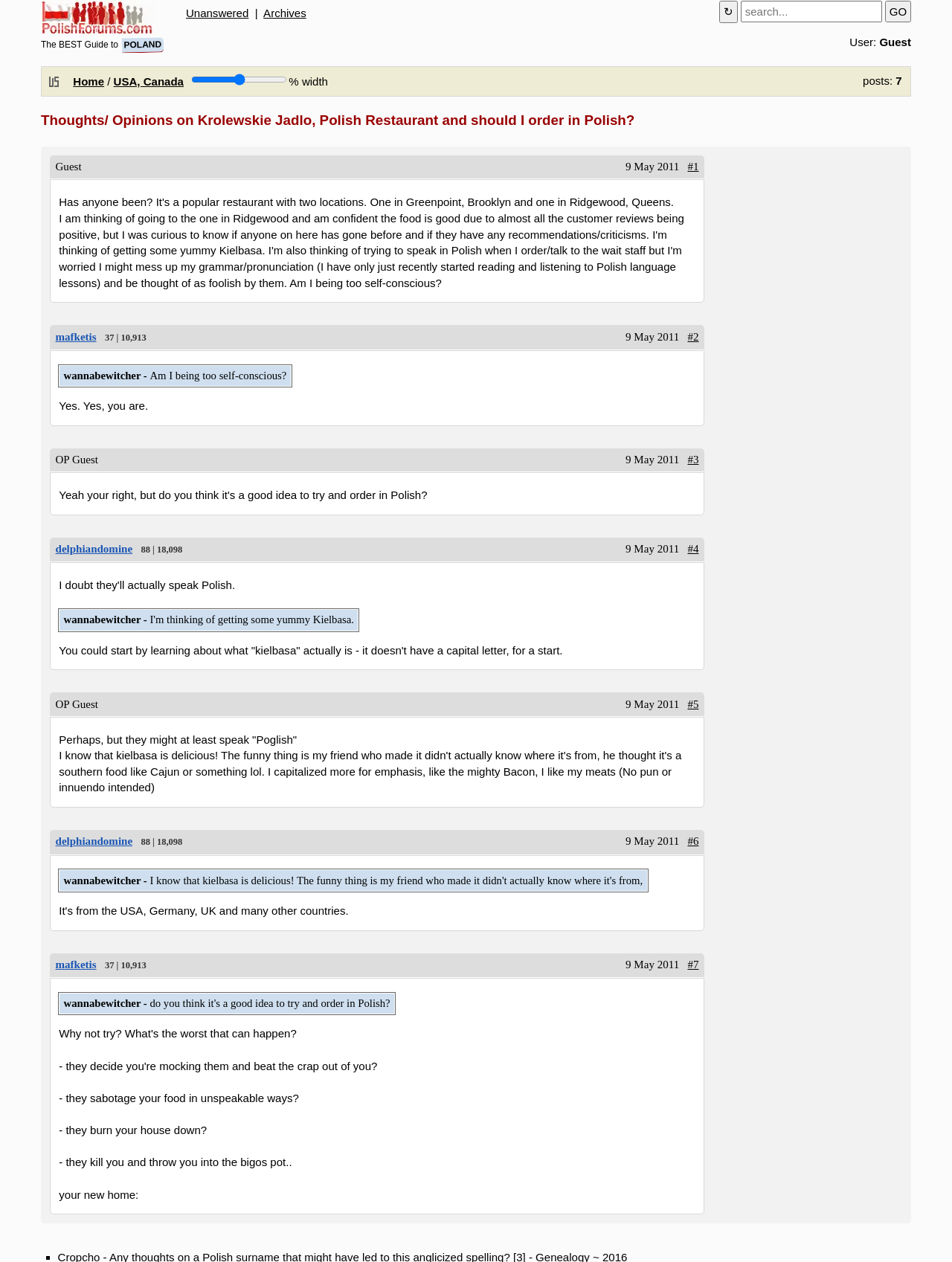Highlight the bounding box coordinates of the element you need to click to perform the following instruction: "Click on the GO button."

[0.93, 0.001, 0.957, 0.017]